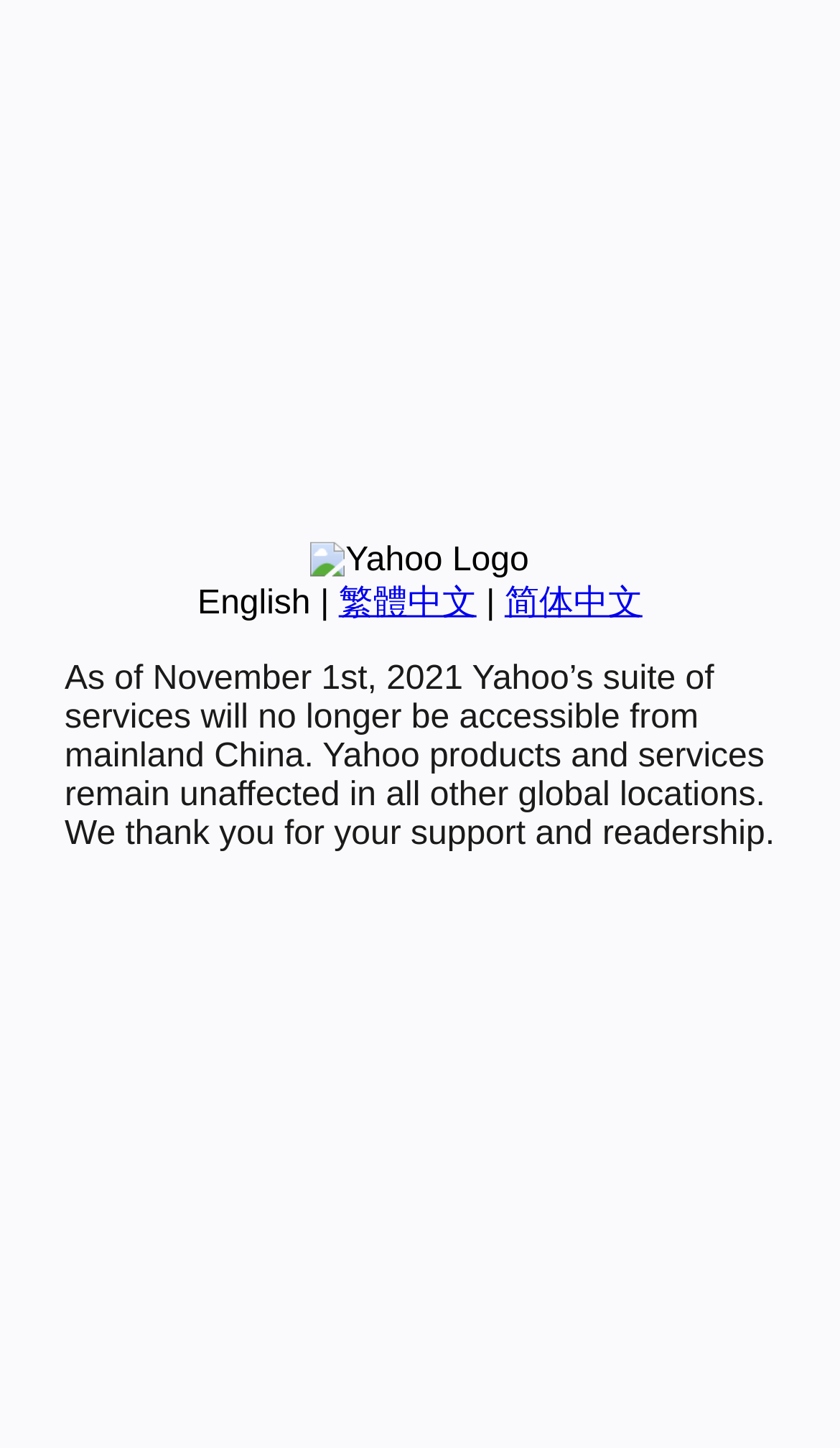Using the provided element description: "繁體中文", determine the bounding box coordinates of the corresponding UI element in the screenshot.

[0.403, 0.404, 0.567, 0.429]